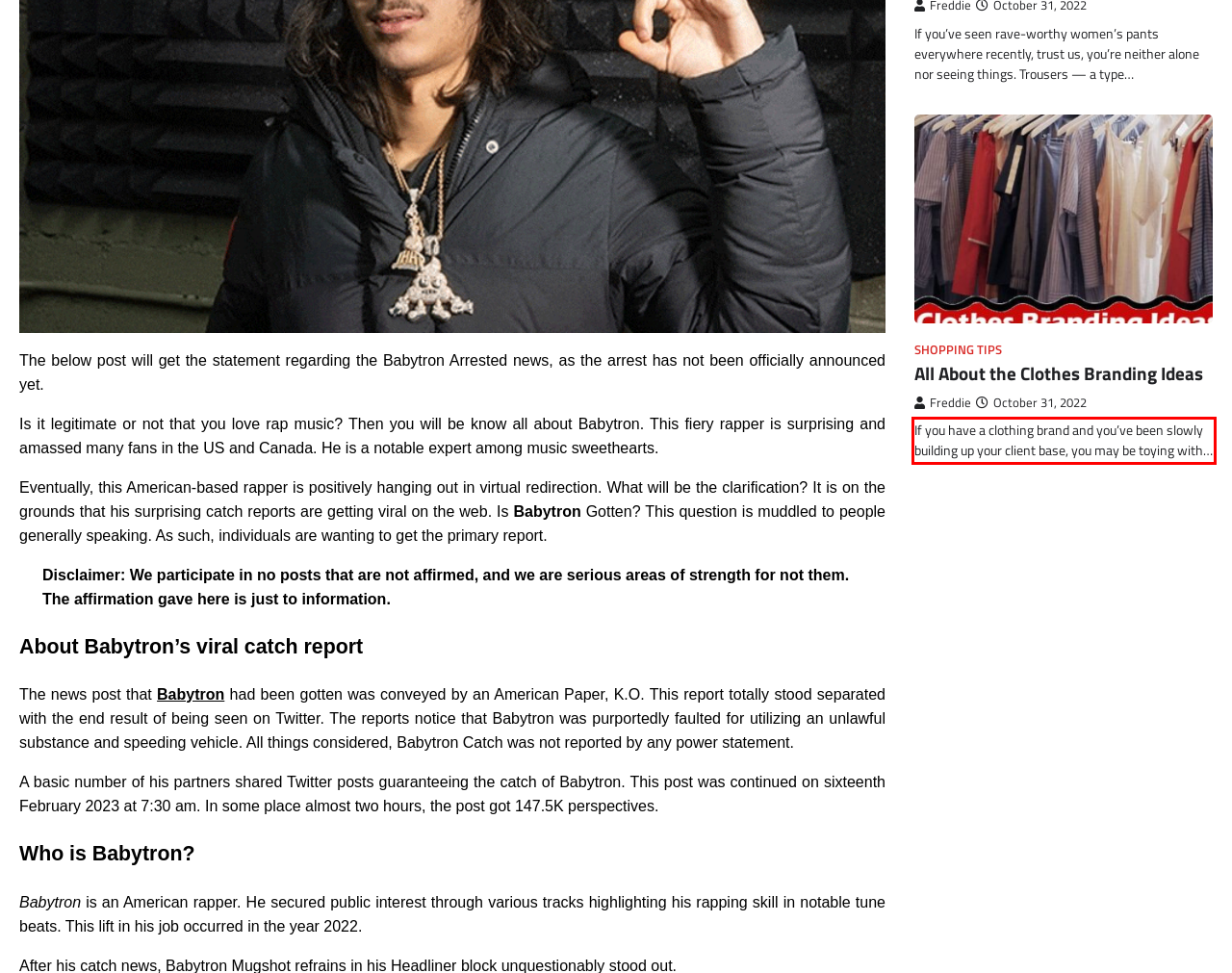You have a screenshot of a webpage with a red bounding box. Identify and extract the text content located inside the red bounding box.

If you have a clothing brand and you’ve been slowly building up your client base, you may be toying with…